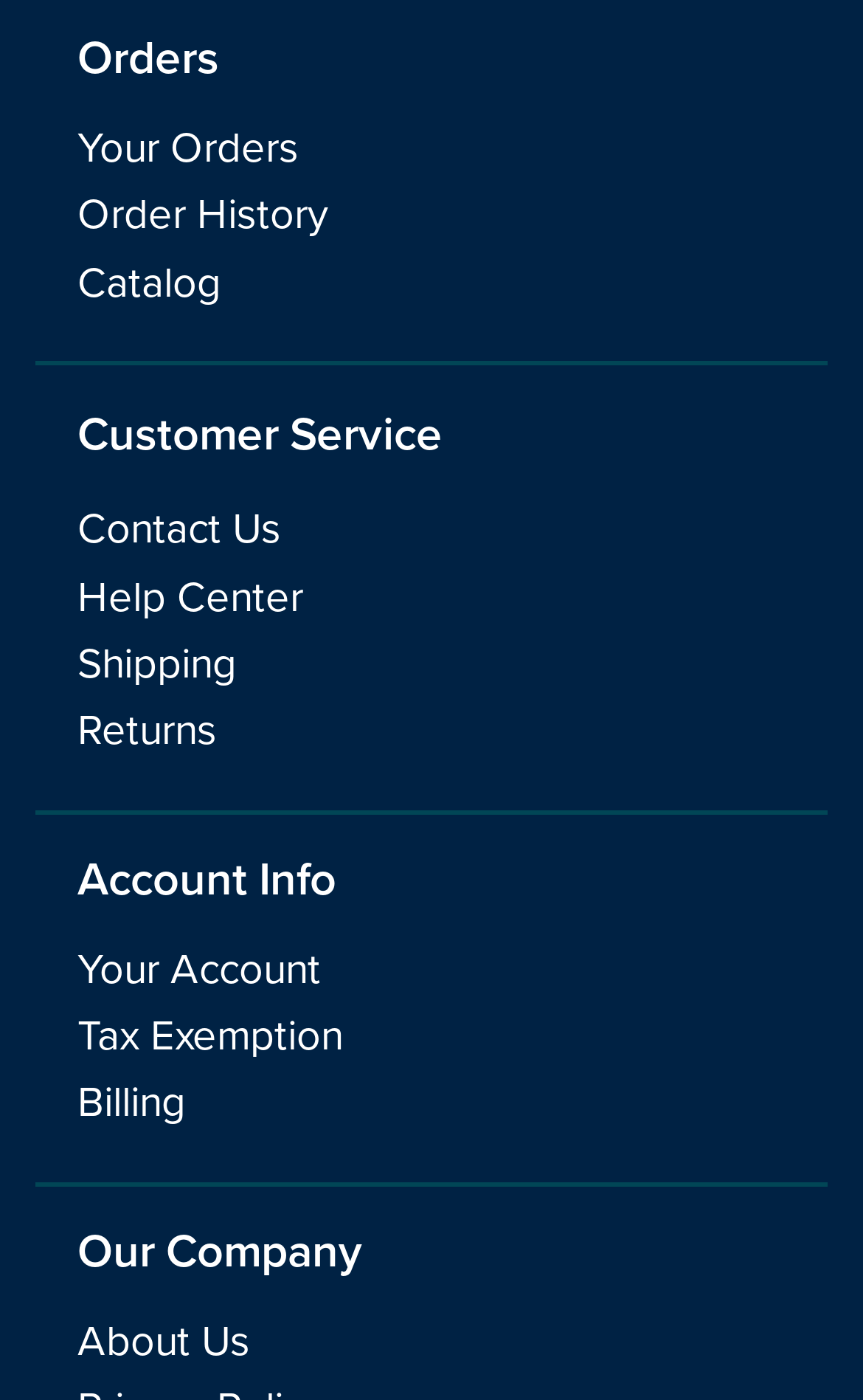Based on the element description: "Order History", identify the bounding box coordinates for this UI element. The coordinates must be four float numbers between 0 and 1, listed as [left, top, right, bottom].

[0.09, 0.137, 0.379, 0.172]